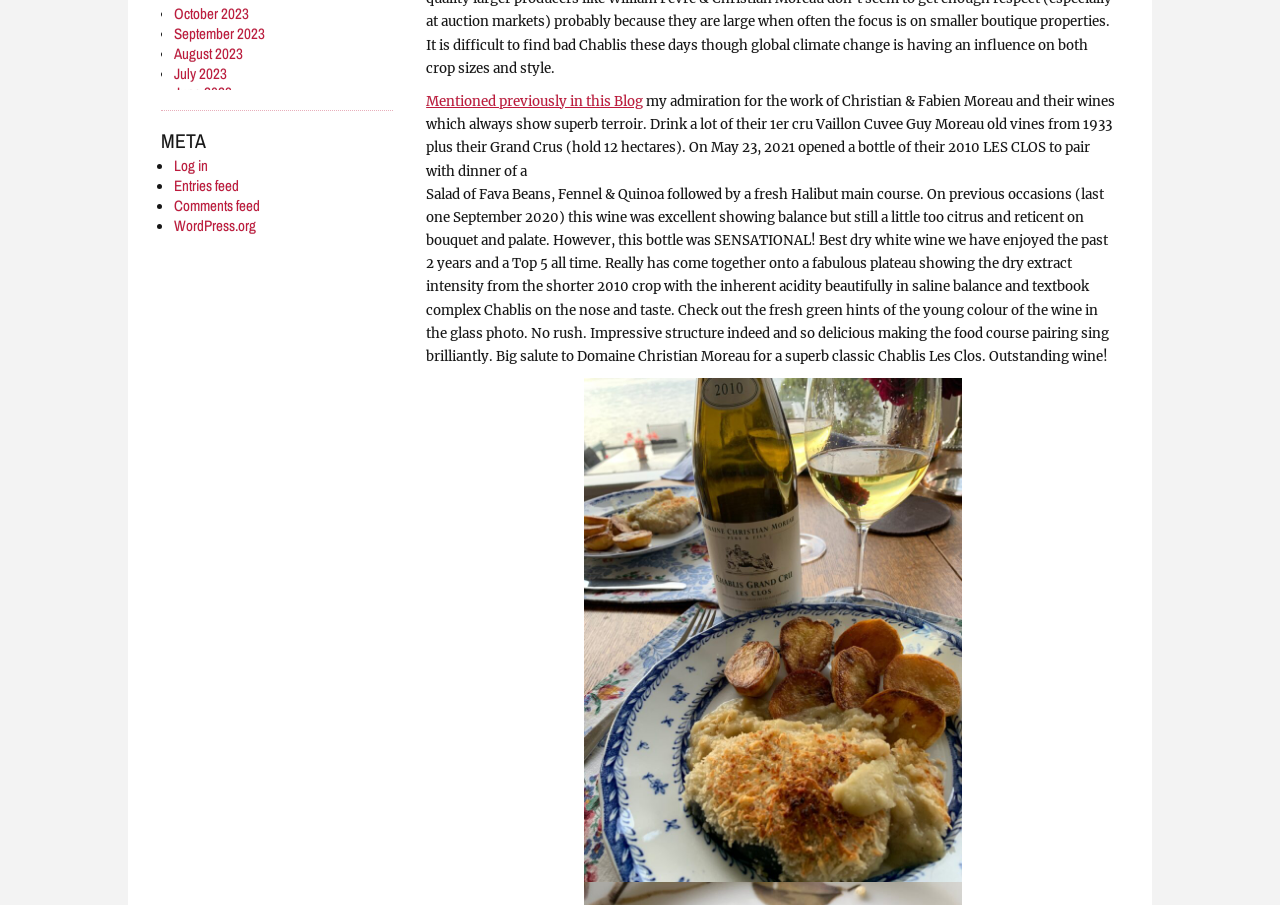Locate the bounding box coordinates of the clickable element to fulfill the following instruction: "View September 2022". Provide the coordinates as four float numbers between 0 and 1 in the format [left, top, right, bottom].

[0.136, 0.289, 0.207, 0.312]